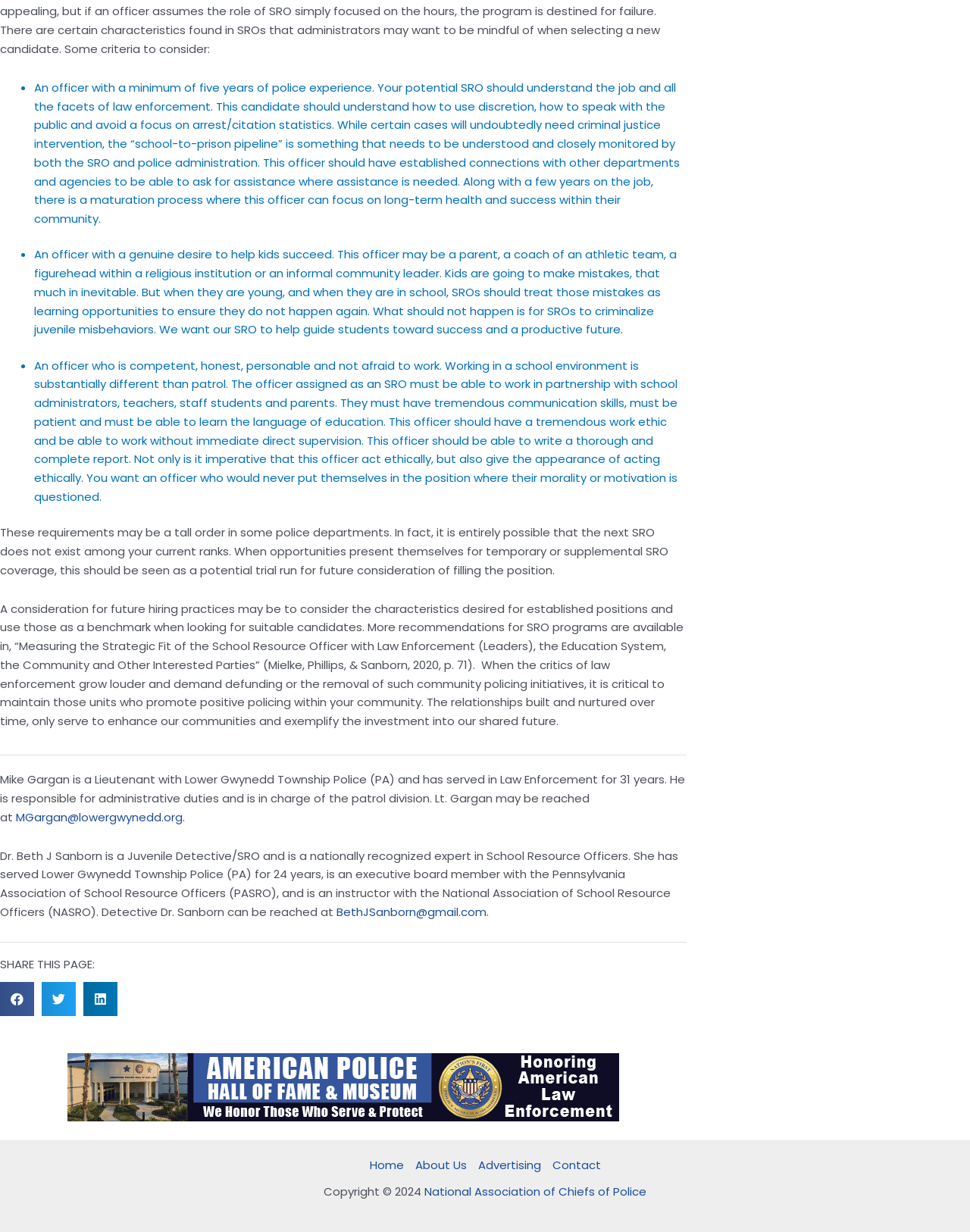Identify the bounding box coordinates for the element you need to click to achieve the following task: "Go to the 'Home' page". The coordinates must be four float values ranging from 0 to 1, formatted as [left, top, right, bottom].

None